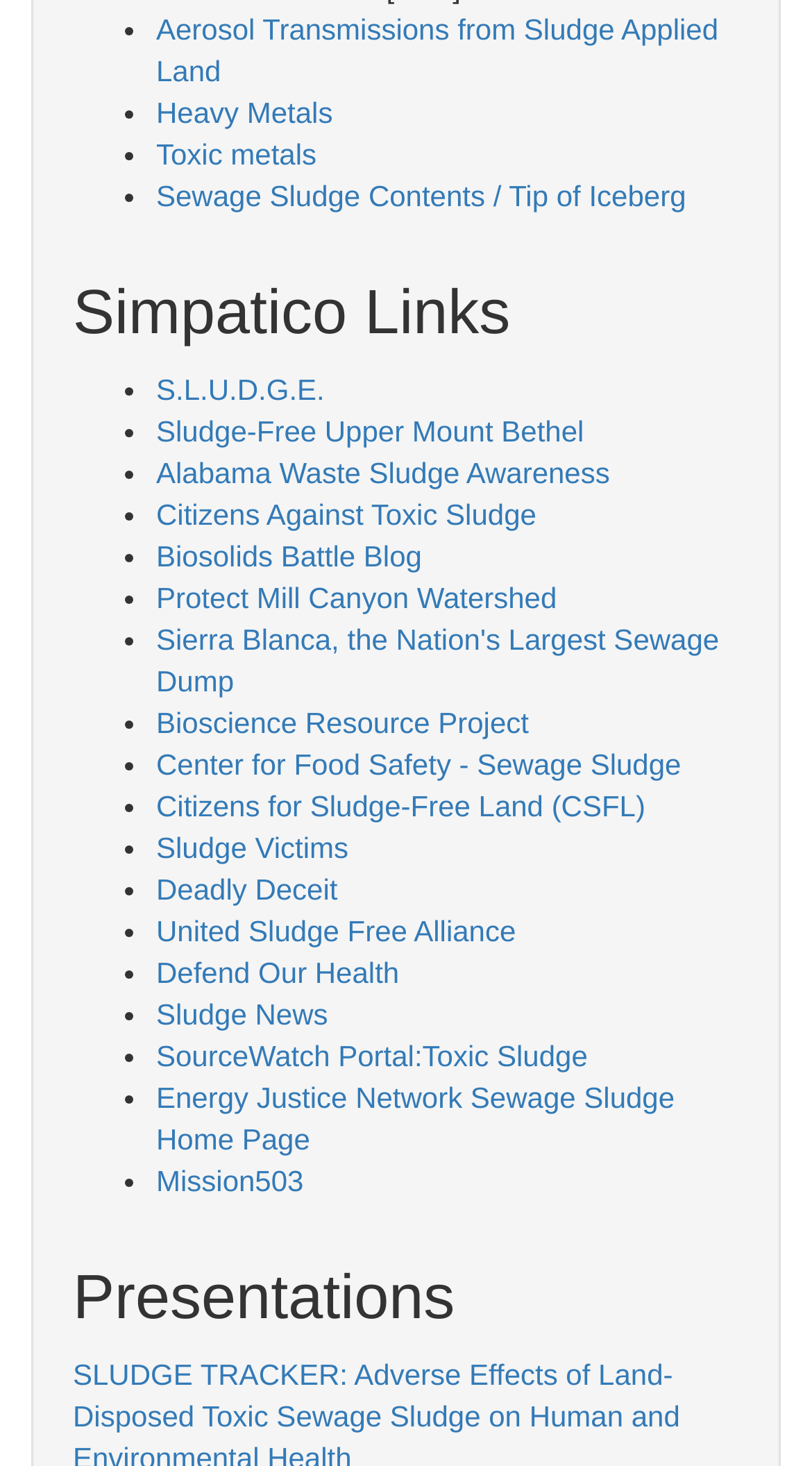What is the purpose of the 'Simpatico Links' section?
Please provide a detailed and comprehensive answer to the question.

The 'Simpatico Links' section appears to be a collection of links to external resources, organizations, and advocacy groups related to sewage sludge, suggesting that its purpose is to provide visitors with additional information and resources on the topic.